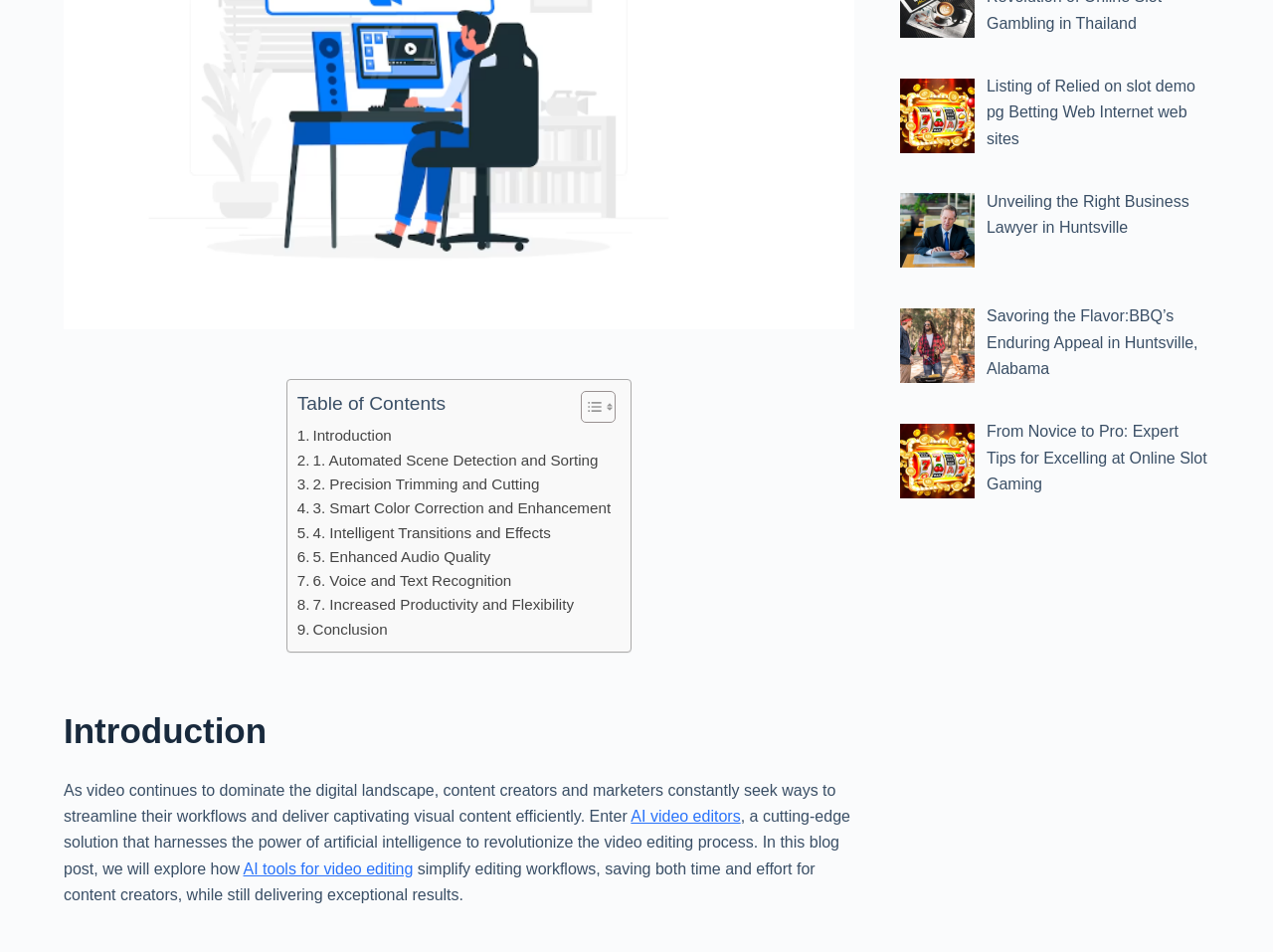Please find the bounding box for the UI component described as follows: "Toggle".

[0.445, 0.41, 0.48, 0.445]